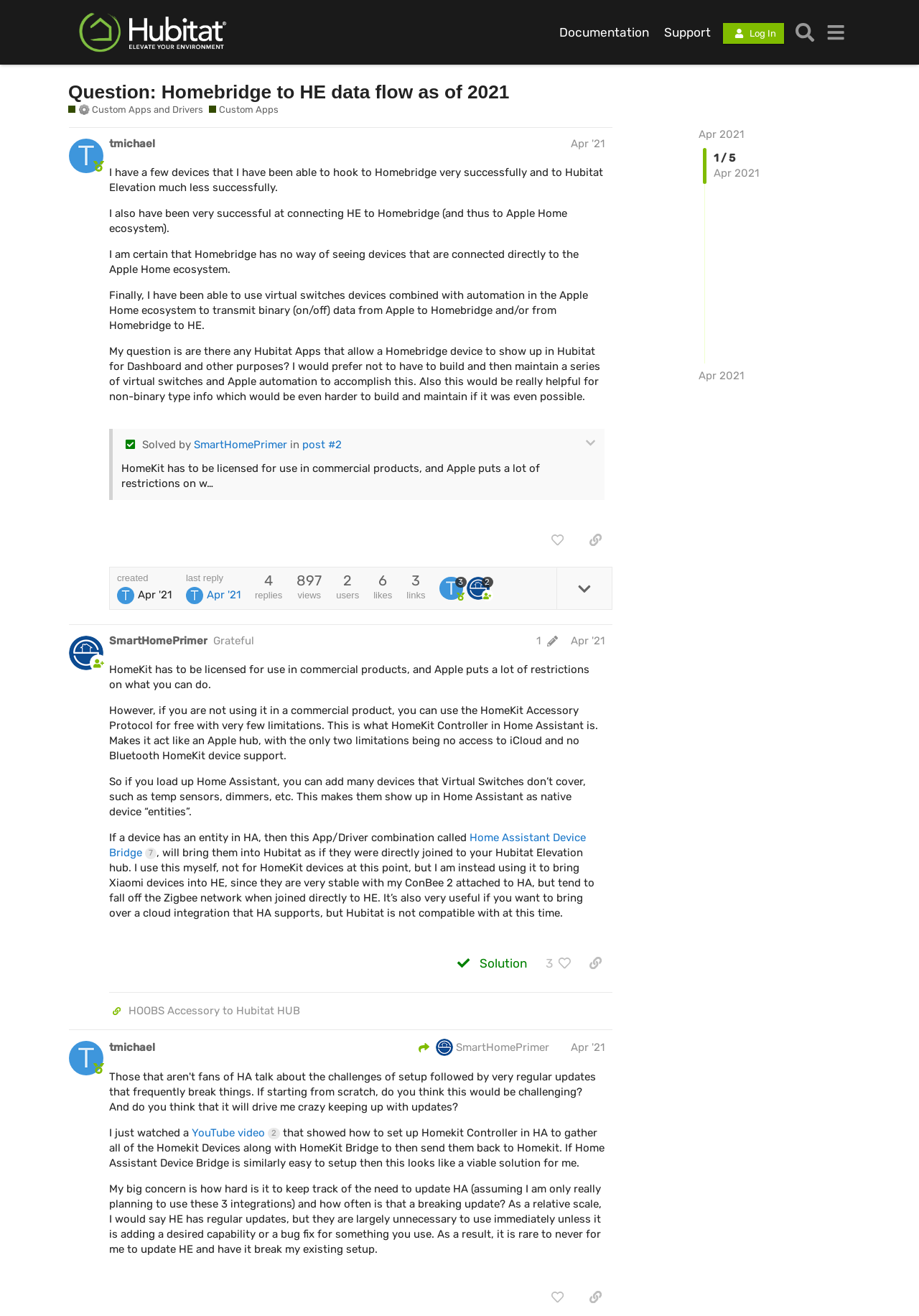With reference to the screenshot, provide a detailed response to the question below:
What is the status of the second post?

The second post has a label 'This is the accepted solution to this topic', indicating that it is the accepted solution to the discussion topic.